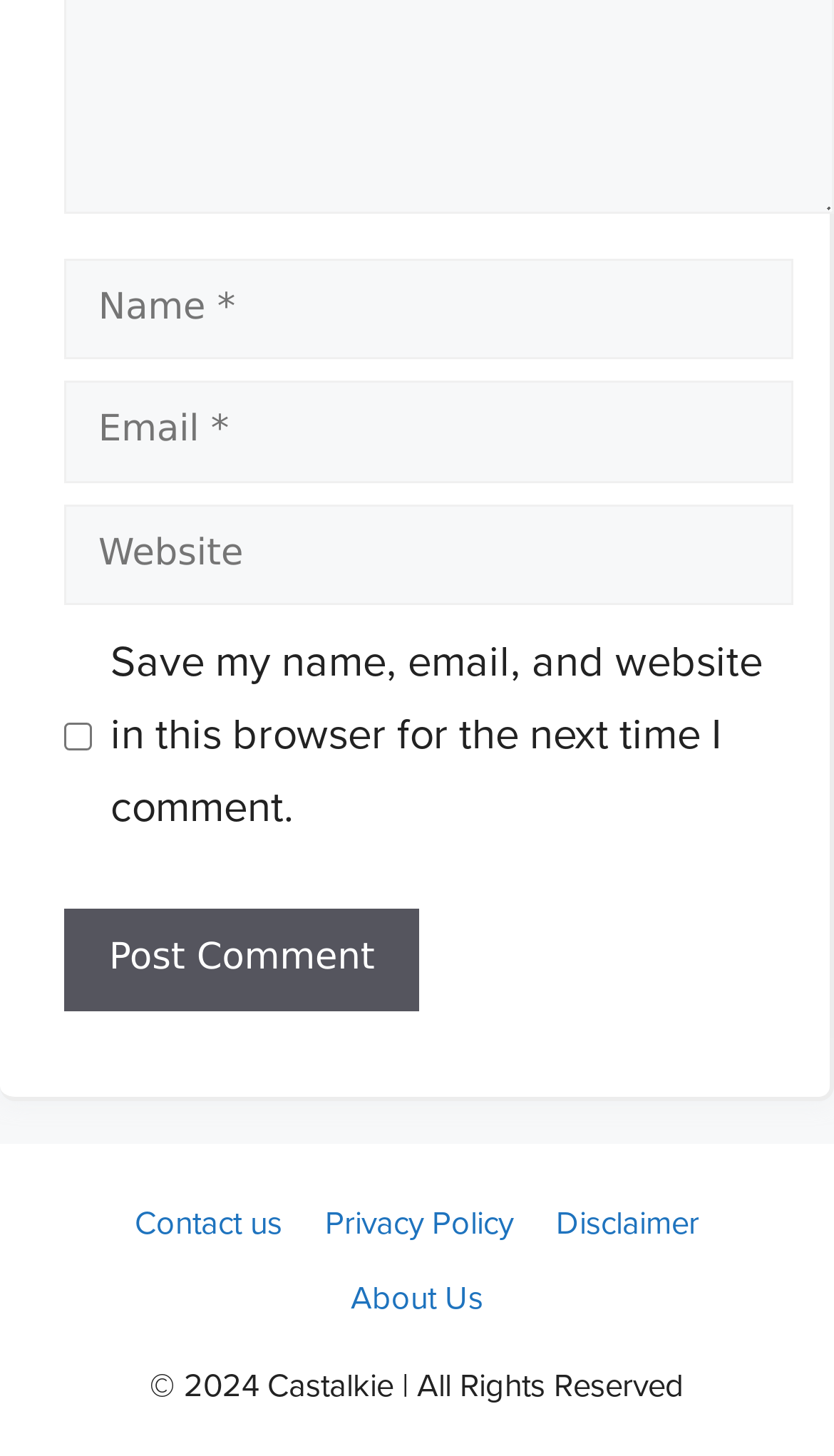Find the bounding box coordinates for the area you need to click to carry out the instruction: "Enter your name". The coordinates should be four float numbers between 0 and 1, indicated as [left, top, right, bottom].

[0.077, 0.178, 0.951, 0.247]